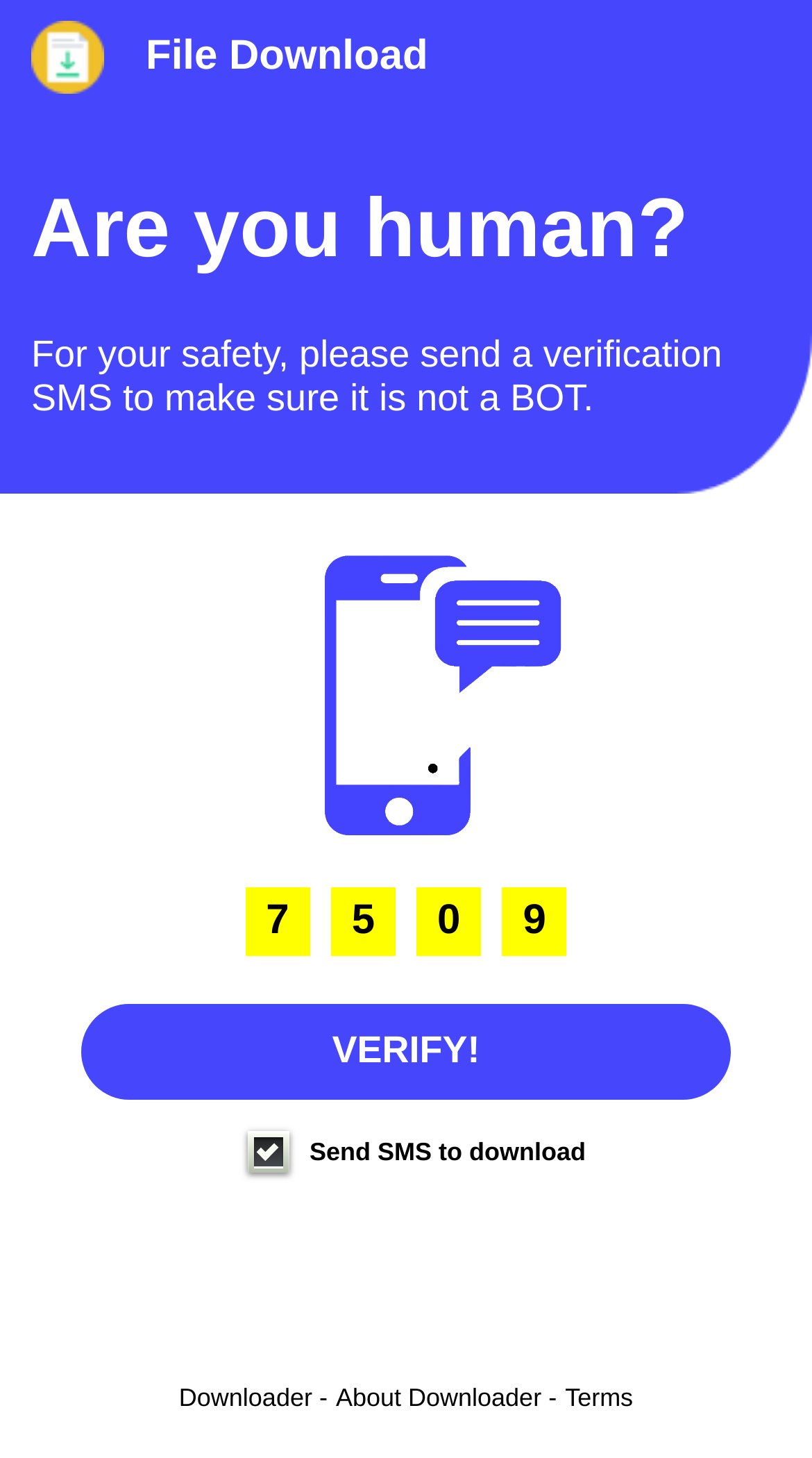Determine the main heading text of the webpage.

Are you human?